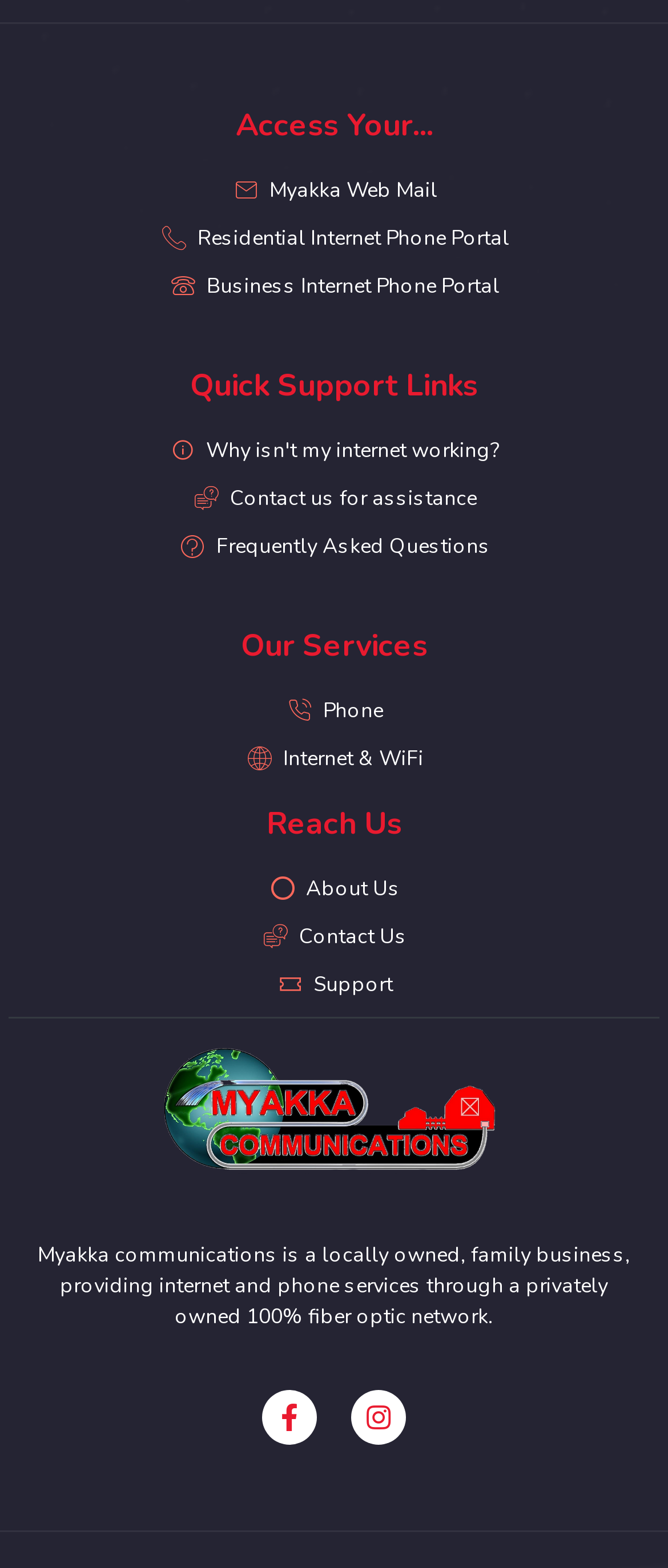Carefully examine the image and provide an in-depth answer to the question: What is the name of the company?

The company name is mentioned in the static text at the bottom of the webpage, which describes the company as a locally owned, family business providing internet and phone services.